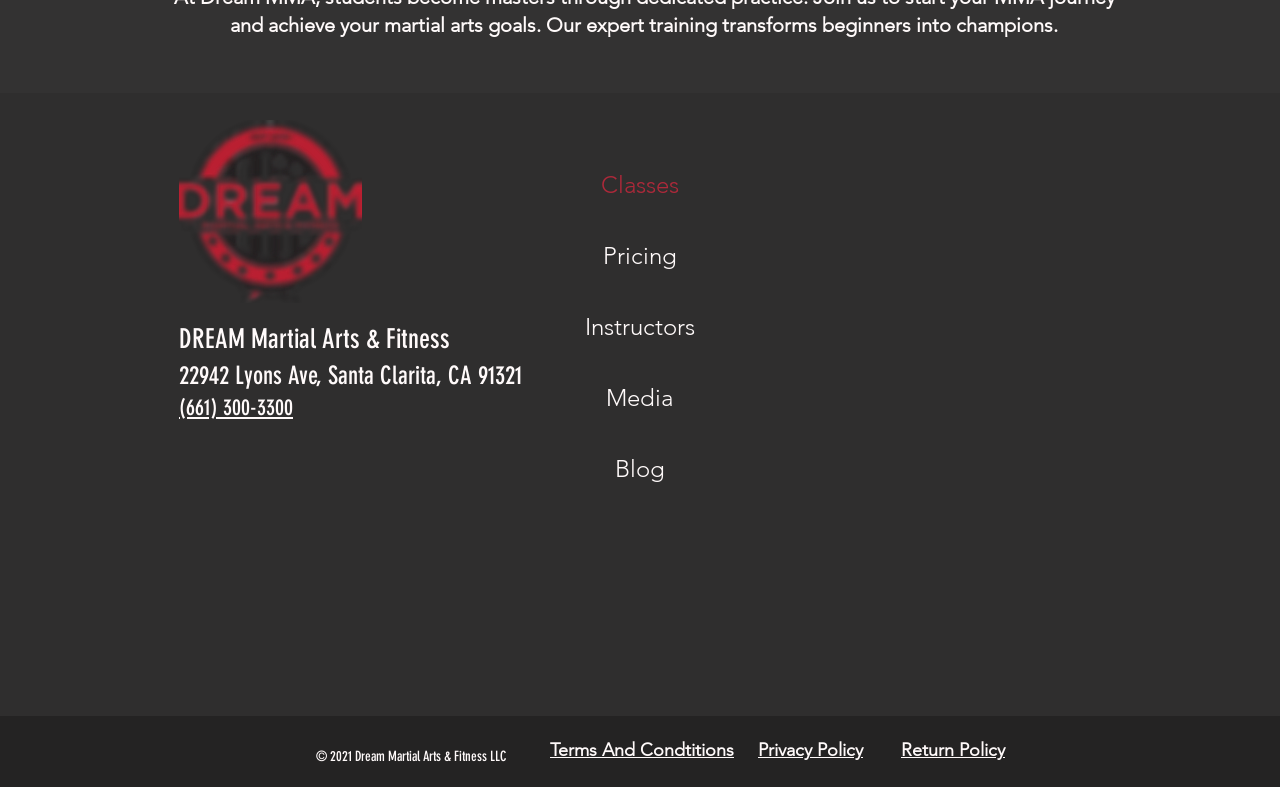Locate the bounding box coordinates of the segment that needs to be clicked to meet this instruction: "Read the terms and conditions".

[0.43, 0.94, 0.573, 0.968]